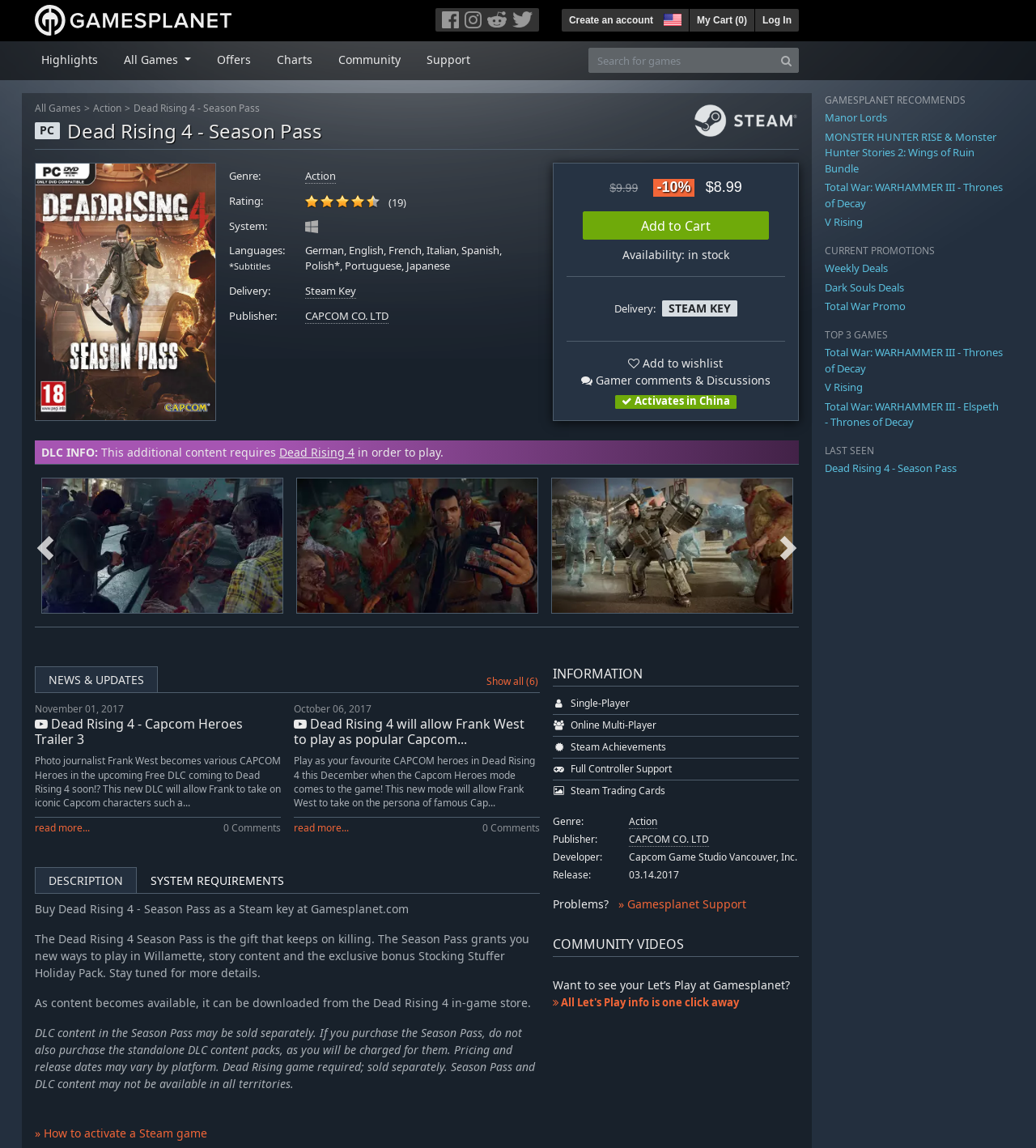Predict the bounding box of the UI element based on the description: "Gamer comments & Discussions". The coordinates should be four float numbers between 0 and 1, formatted as [left, top, right, bottom].

[0.561, 0.324, 0.744, 0.338]